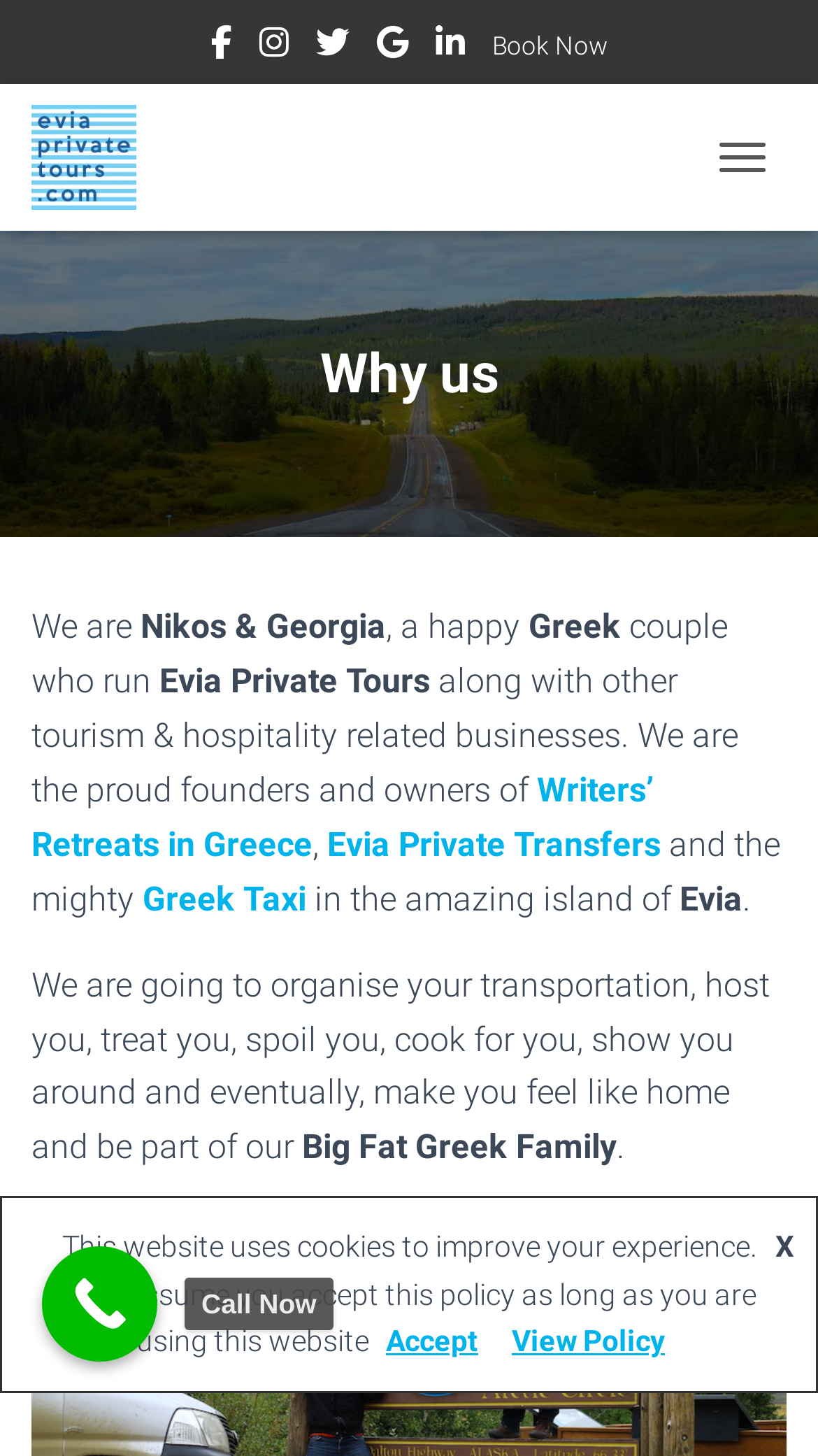What is the name of the tour company?
Your answer should be a single word or phrase derived from the screenshot.

Evia Private Tours